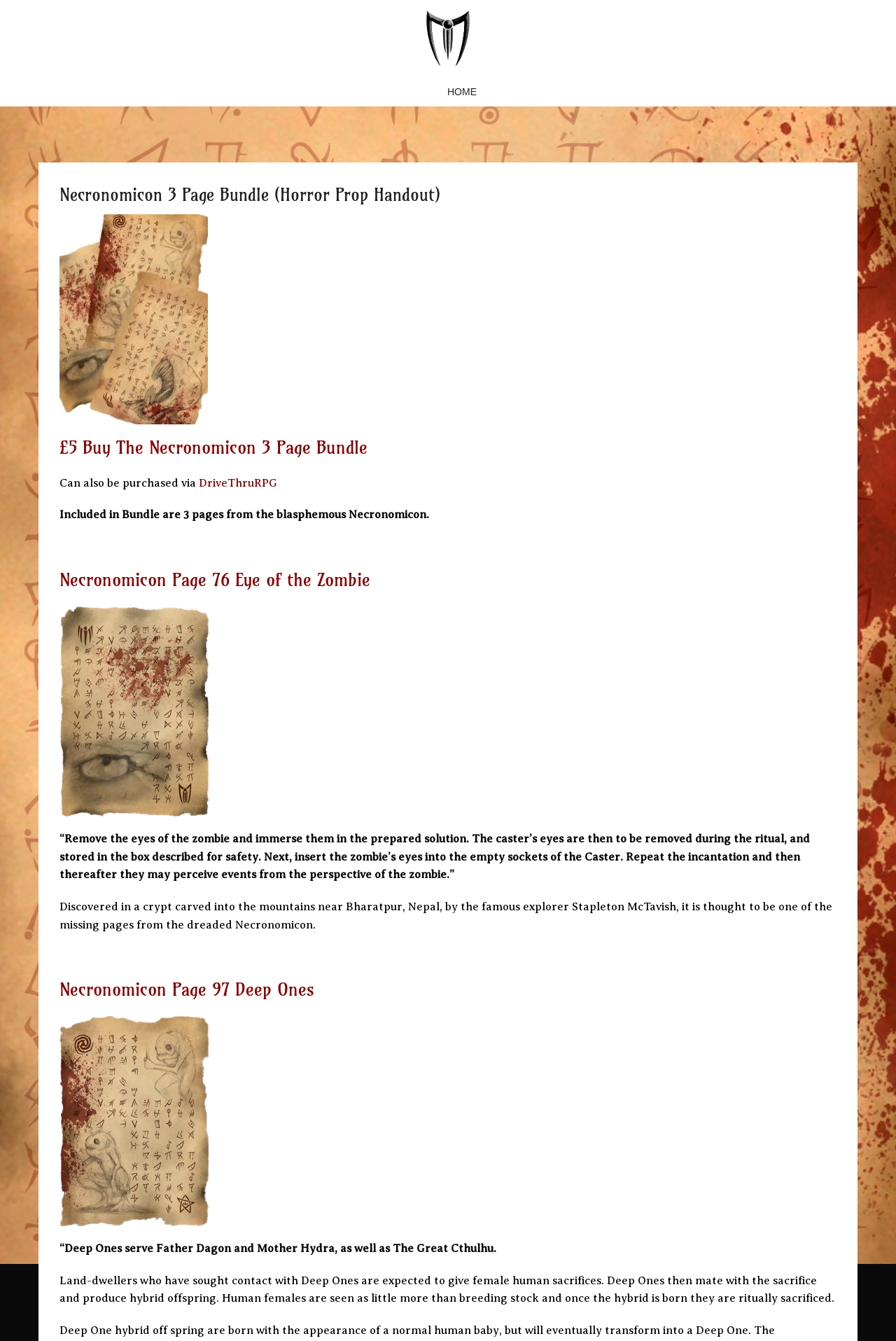Provide a single word or phrase to answer the given question: 
What is the name of the store?

The Vaults of McTavish Store